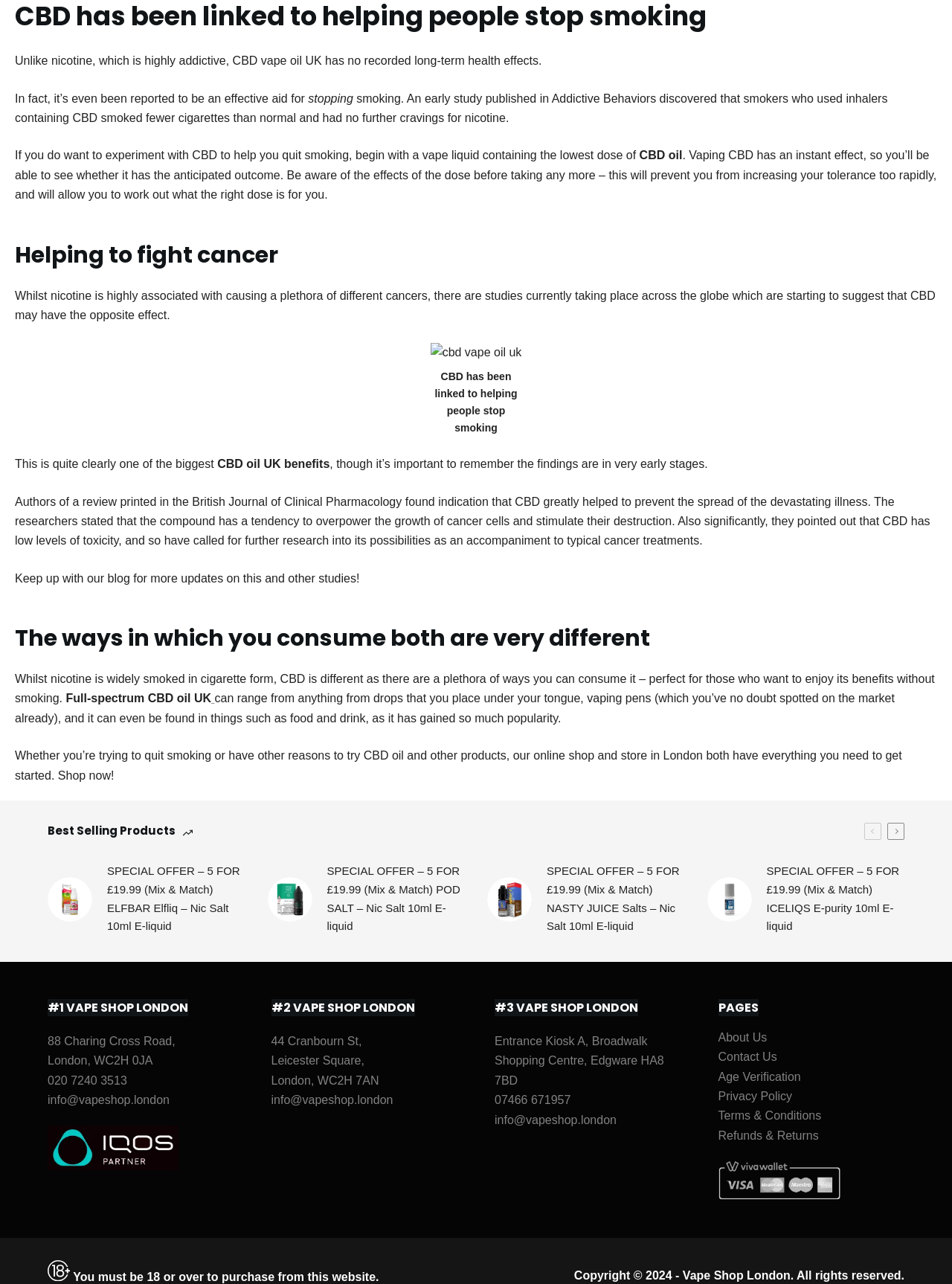Answer this question using a single word or a brief phrase:
What is the difference between nicotine and CBD?

Nicotine is addictive, CBD is not